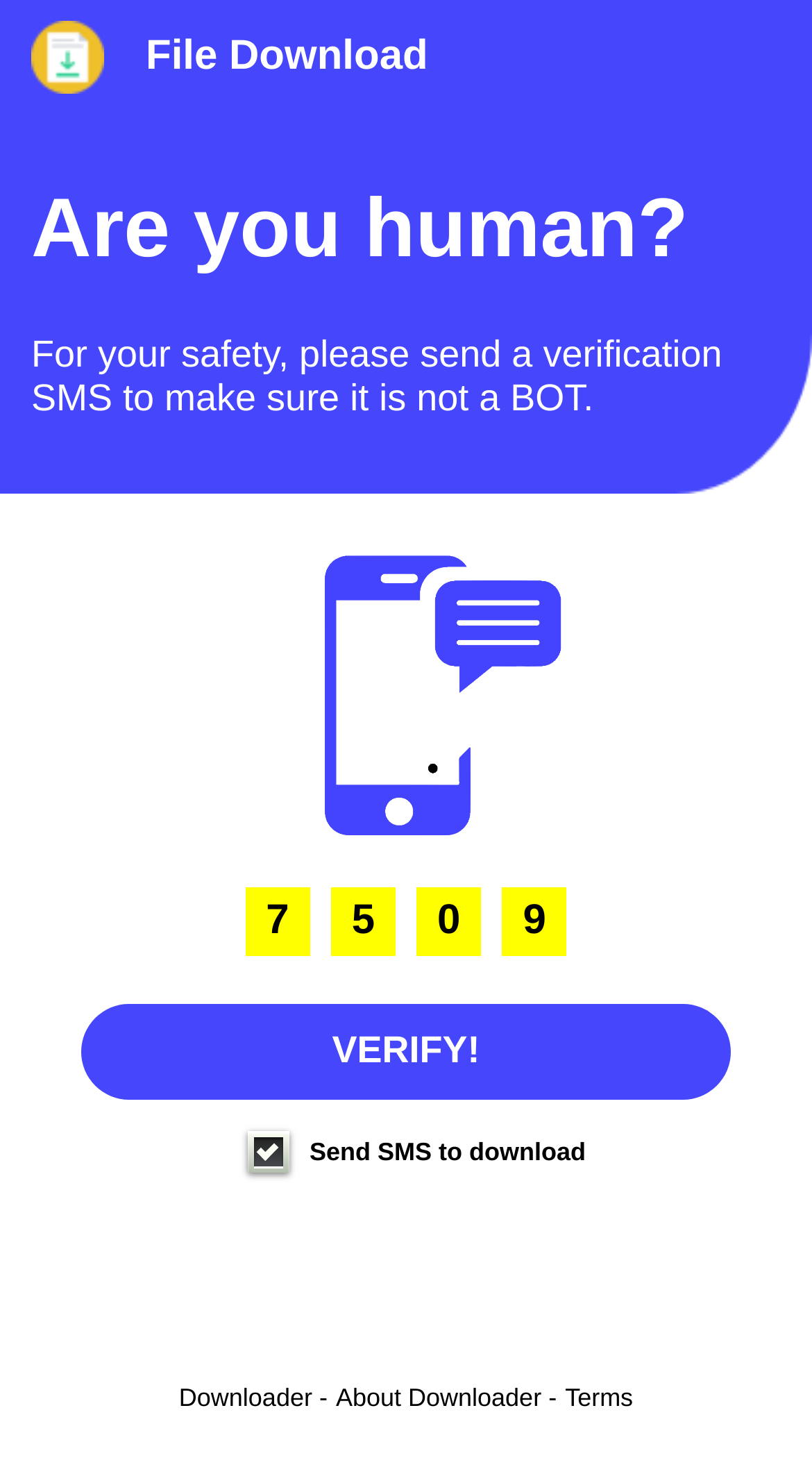Answer in one word or a short phrase: 
What is the purpose of sending an SMS?

To download